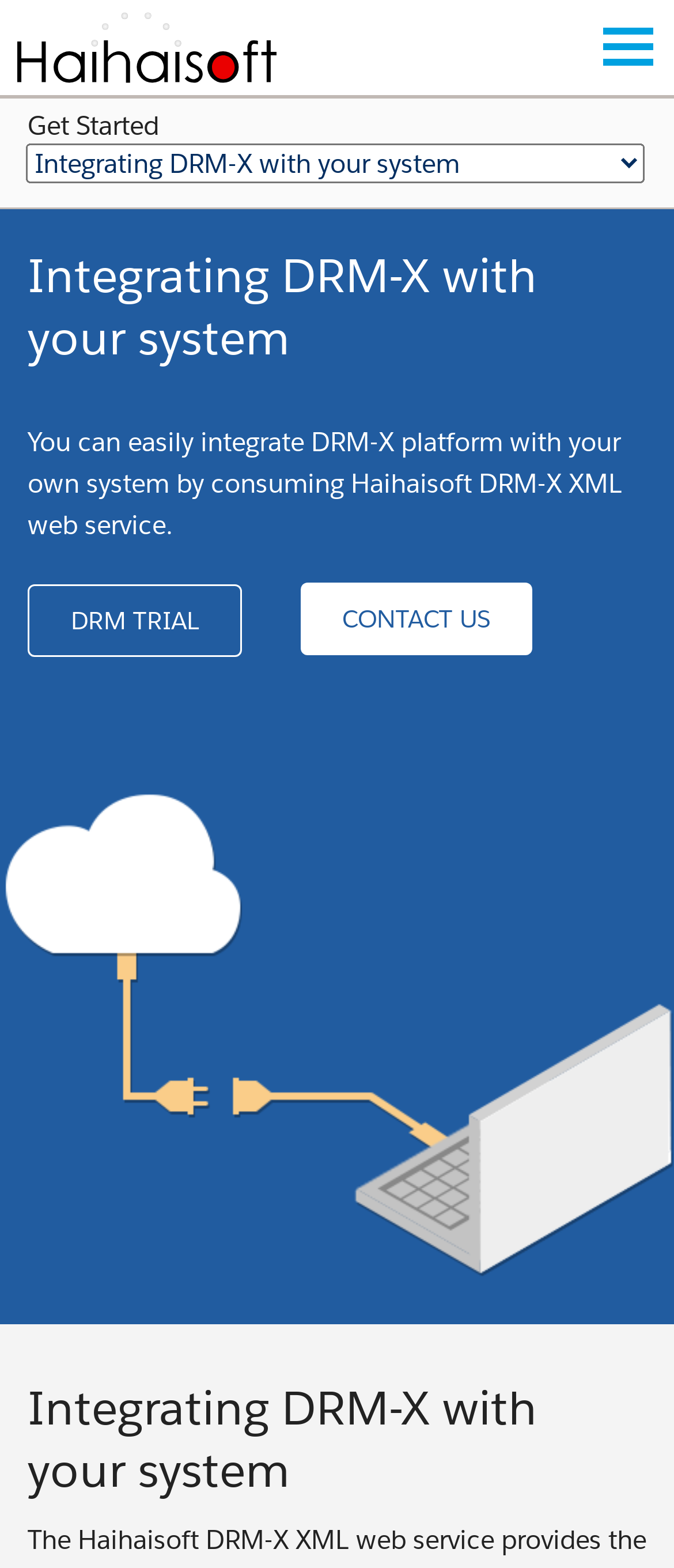What is the purpose of the webpage?
Look at the image and respond with a one-word or short phrase answer.

Integrate DRM-X with system